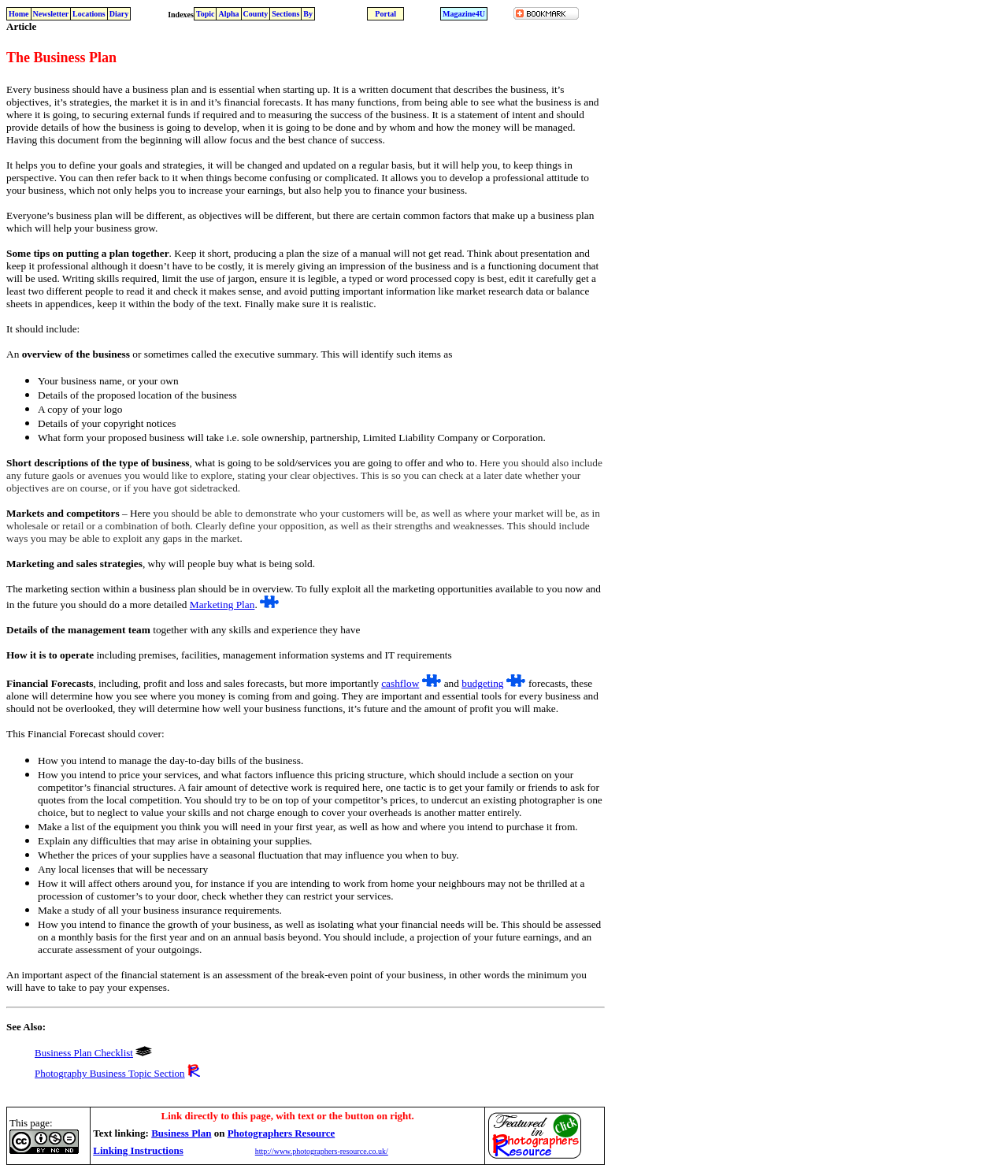Identify the bounding box coordinates for the region of the element that should be clicked to carry out the instruction: "Click on Home". The bounding box coordinates should be four float numbers between 0 and 1, i.e., [left, top, right, bottom].

[0.007, 0.006, 0.031, 0.017]